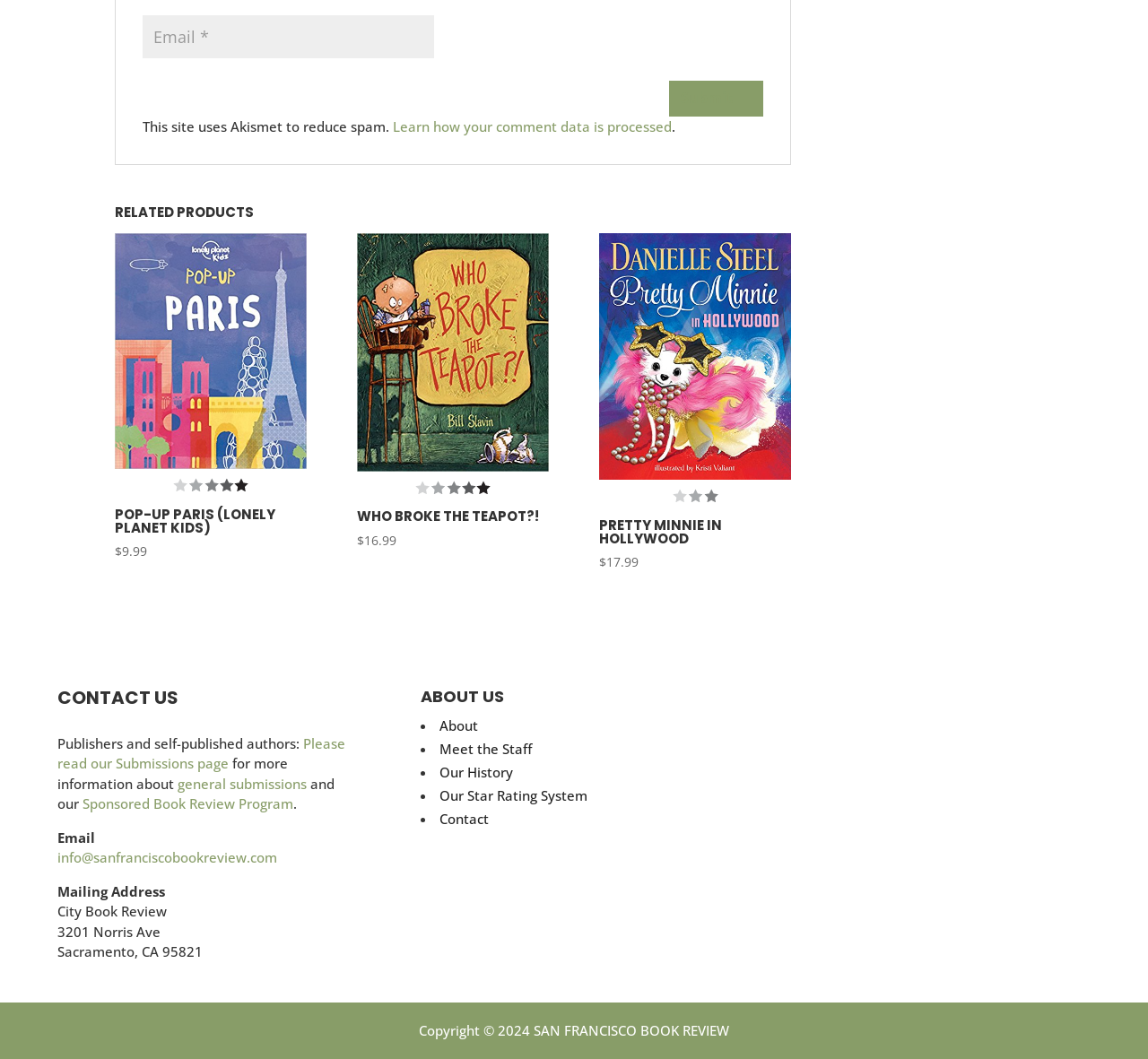Please identify the bounding box coordinates of the area that needs to be clicked to follow this instruction: "Contact us".

[0.05, 0.65, 0.317, 0.675]